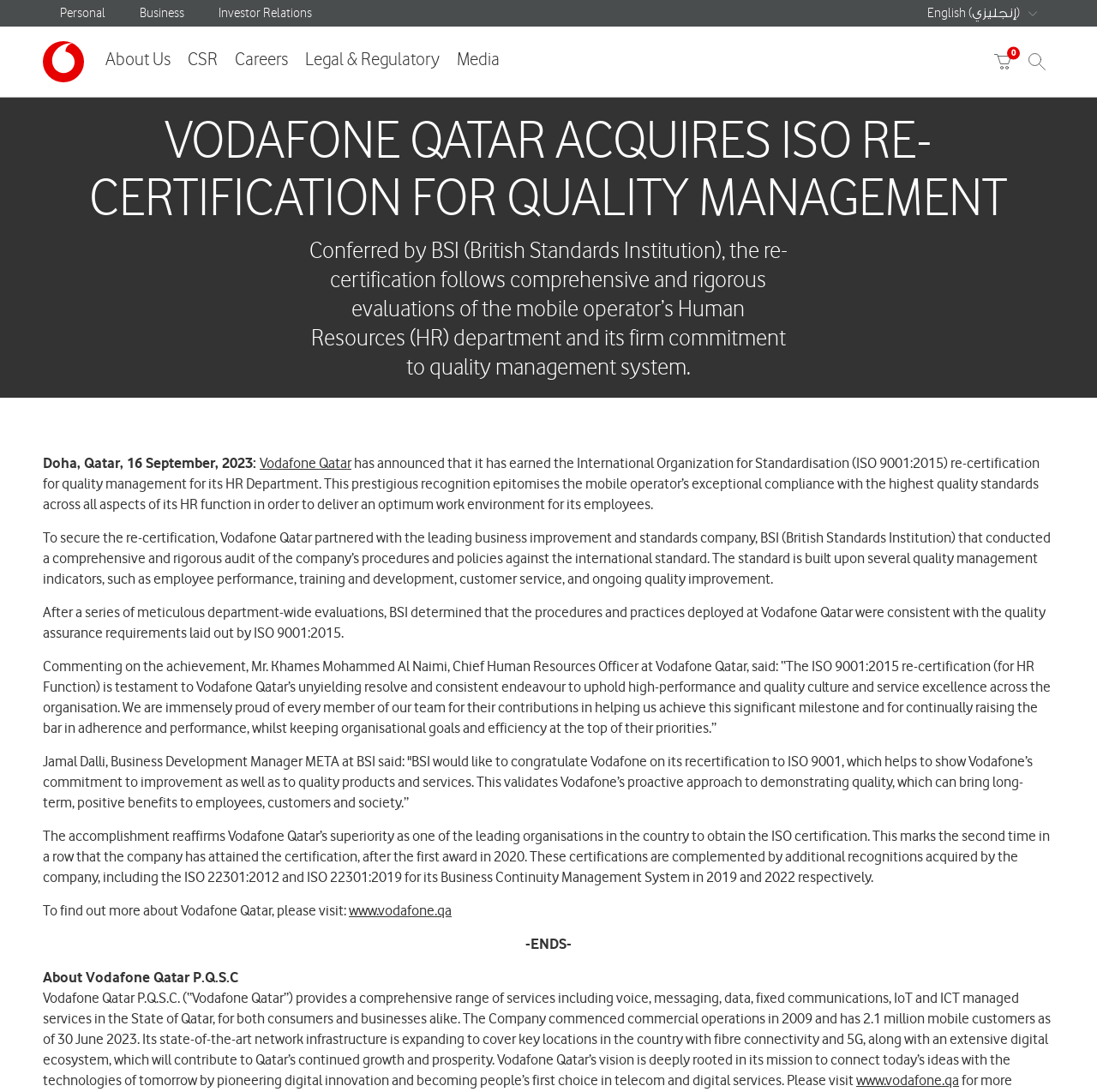Given the description "Shopping cart0", determine the bounding box of the corresponding UI element.

[0.898, 0.025, 0.93, 0.089]